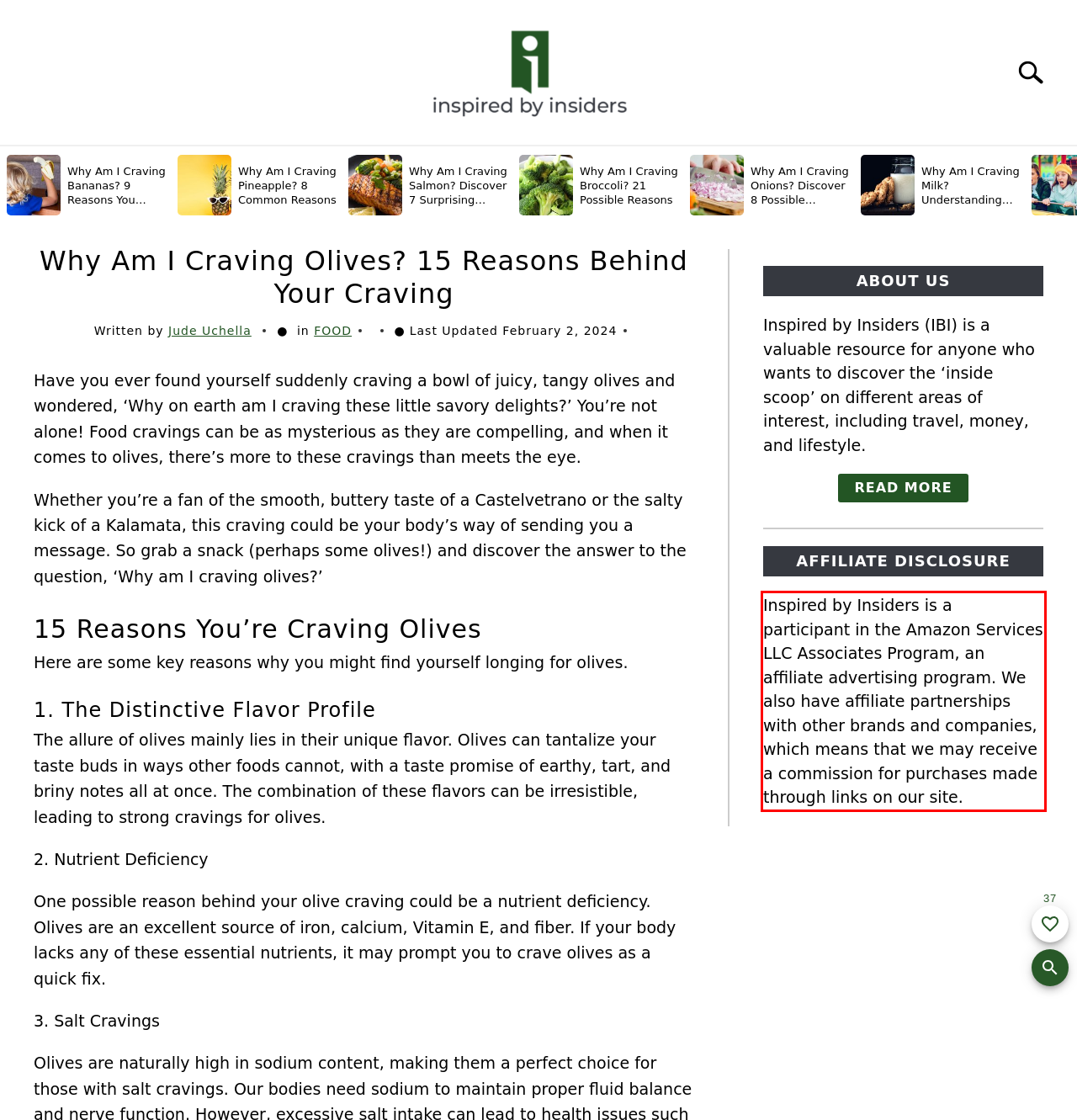Analyze the screenshot of the webpage that features a red bounding box and recognize the text content enclosed within this red bounding box.

Inspired by Insiders is a participant in the Amazon Services LLC Associates Program, an affiliate advertising program. We also have affiliate partnerships with other brands and companies, which means that we may receive a commission for purchases made through links on our site.